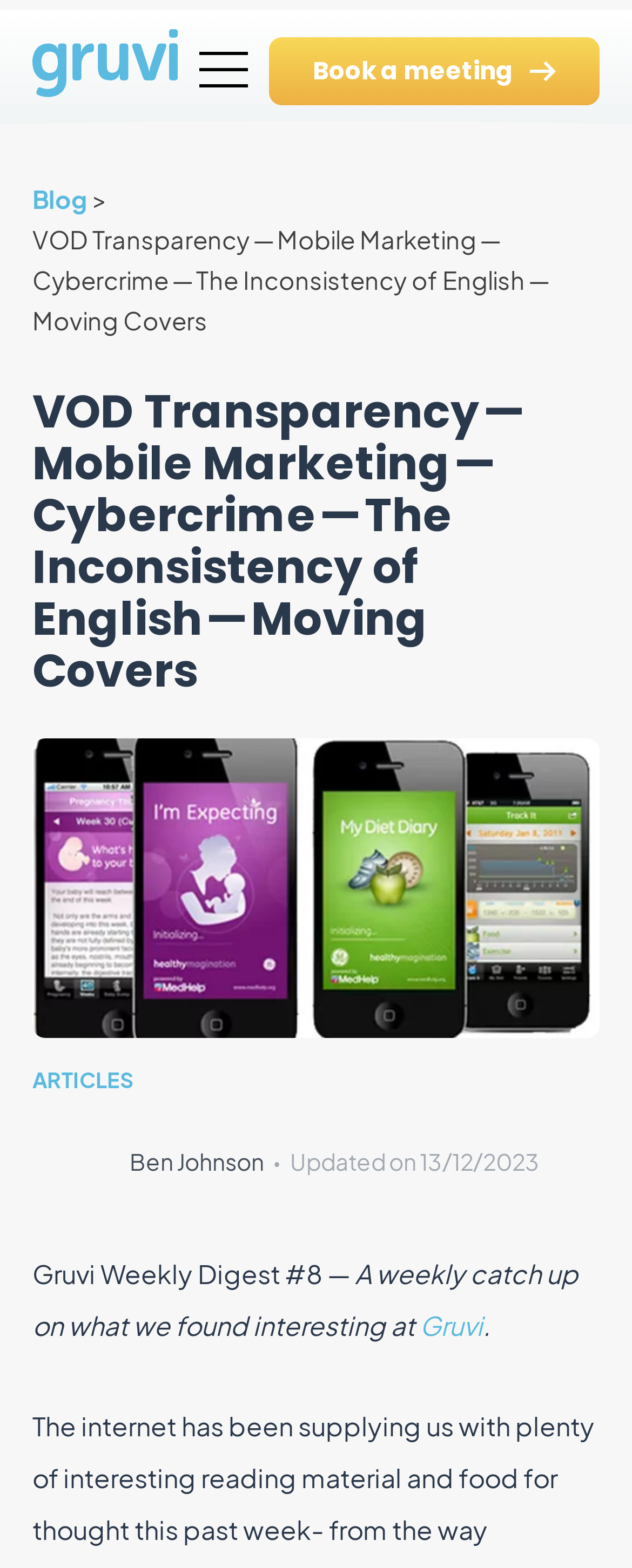What is the topic of the article?
Based on the screenshot, respond with a single word or phrase.

VOD Transparency, Mobile Marketing, Cybercrime